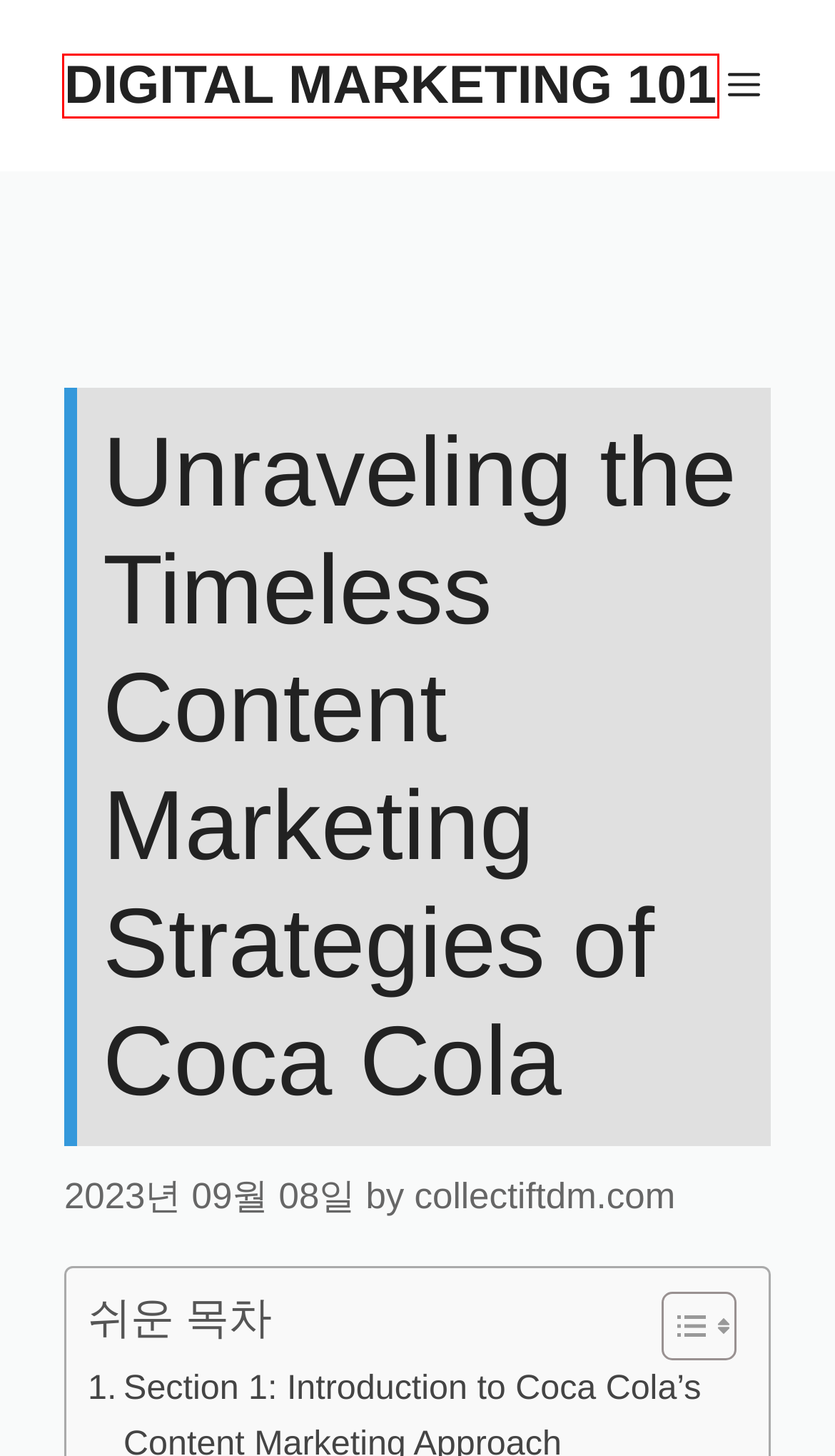Given a webpage screenshot with a red bounding box around a particular element, identify the best description of the new webpage that will appear after clicking on the element inside the red bounding box. Here are the candidates:
A. collectiftdm.com - Digital Marketing 101
B. Backlink Strategy - Digital Marketing 101
C. TikTok Marketing - Digital Marketing 101
D. Measuring ROI - Digital Marketing 101
E. 4p Strategy - Digital Marketing 101
F. Marketing mix - Digital Marketing 101
G. LinkedIn Networking - Digital Marketing 101
H. Digital Marketing 101 - Welcome to Digital Marketing 101

H